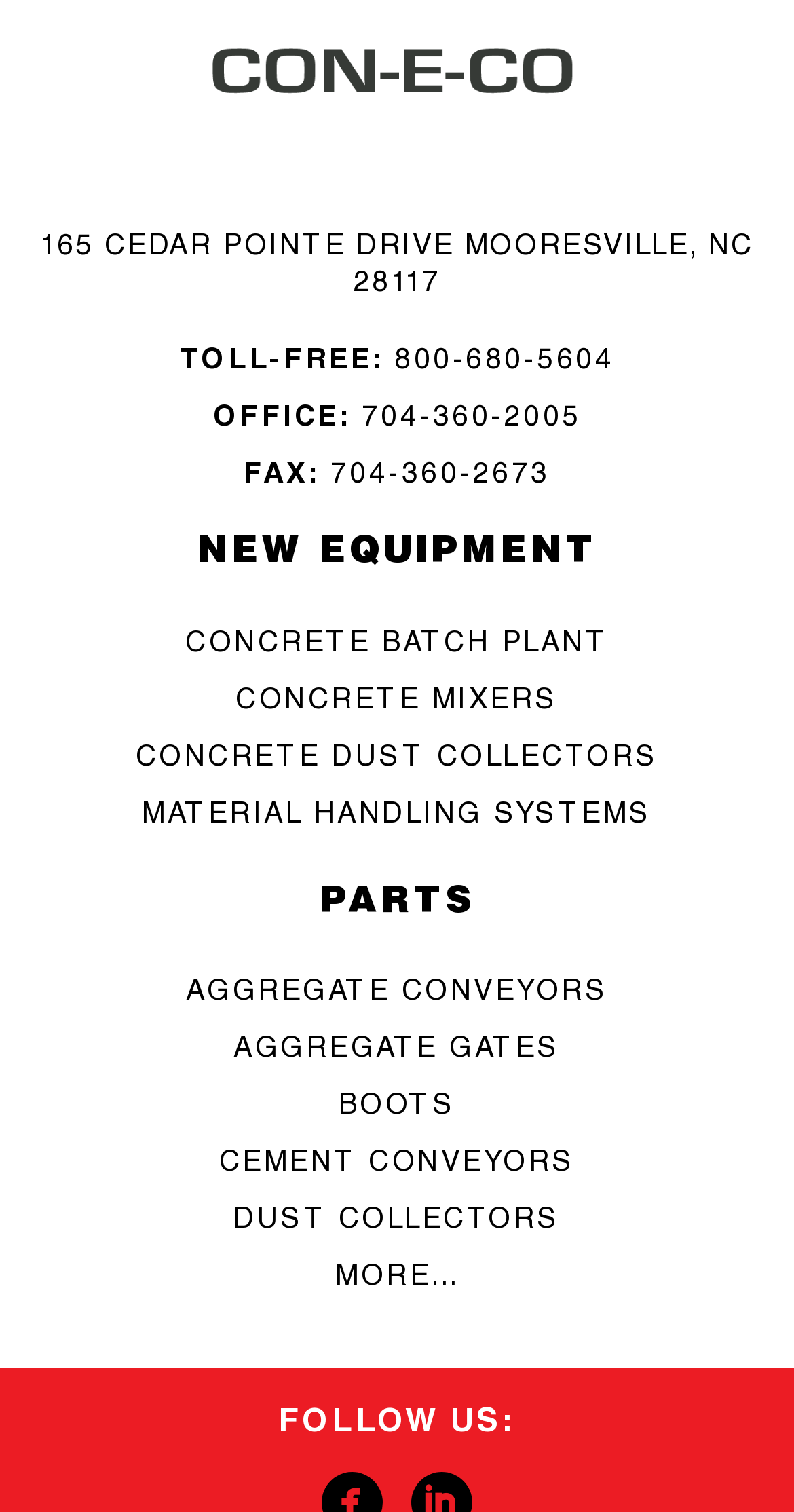How many categories of parts are listed?
Answer briefly with a single word or phrase based on the image.

7